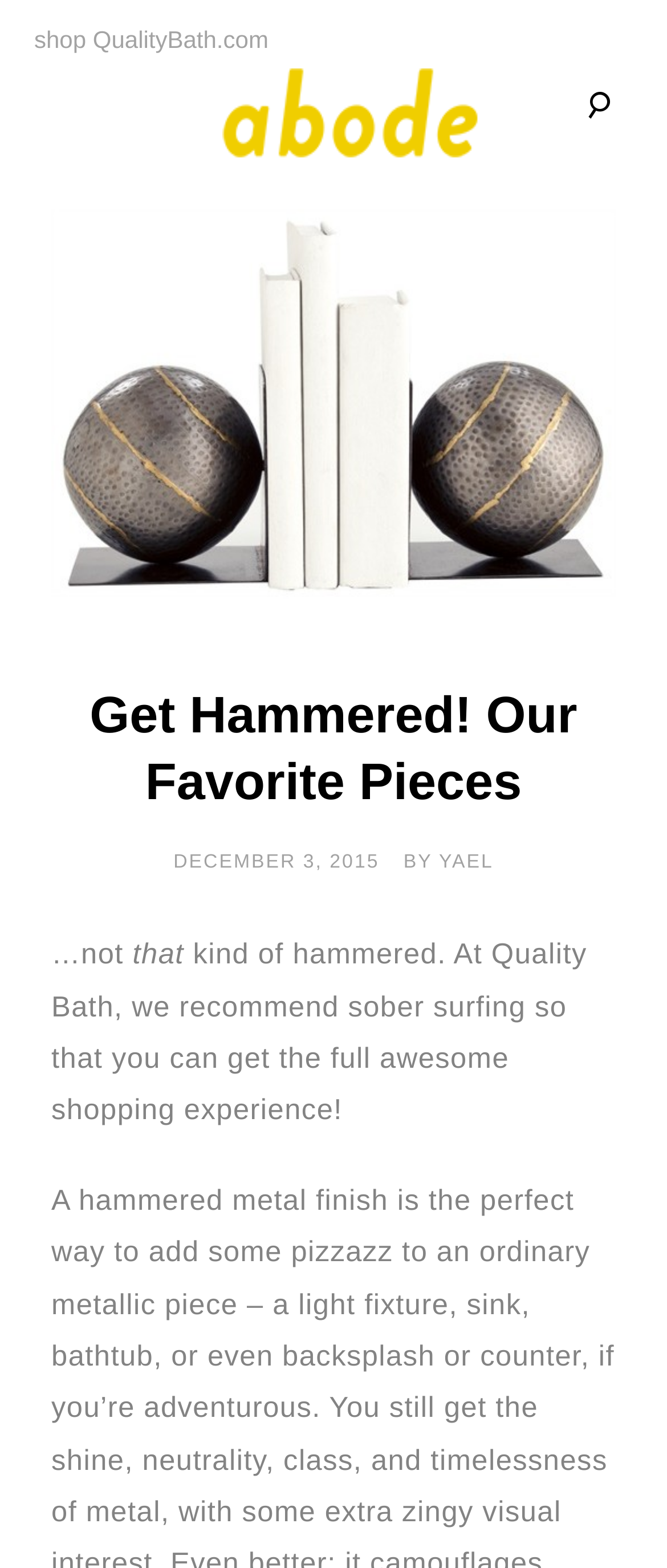Please determine the bounding box coordinates for the element with the description: "December 3, 2015".

[0.26, 0.544, 0.569, 0.557]